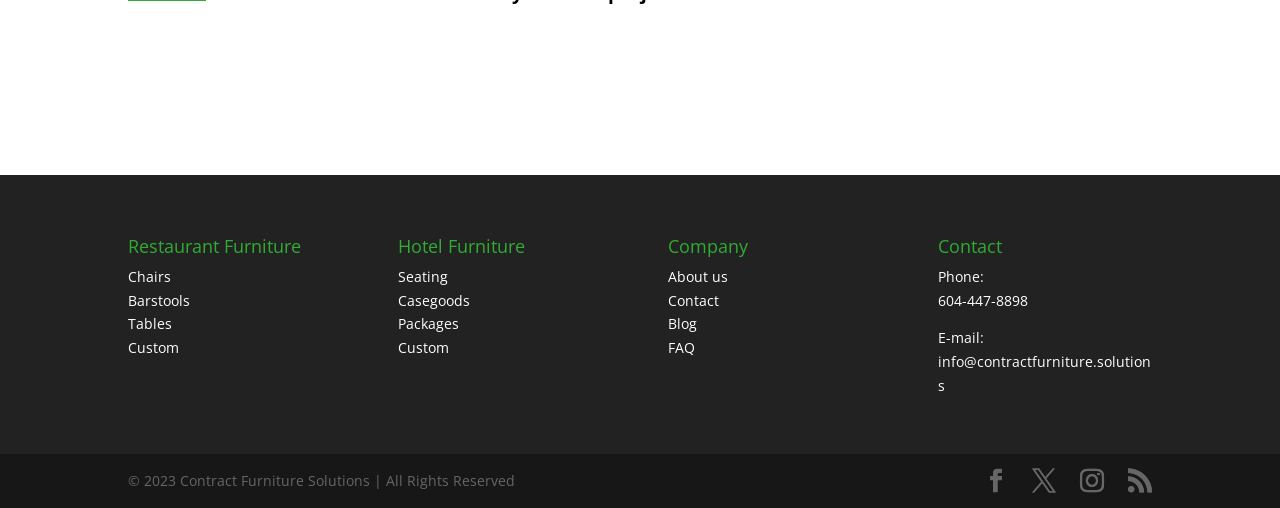Provide a single word or phrase to answer the given question: 
What is the phone number of the company?

604-447-8898